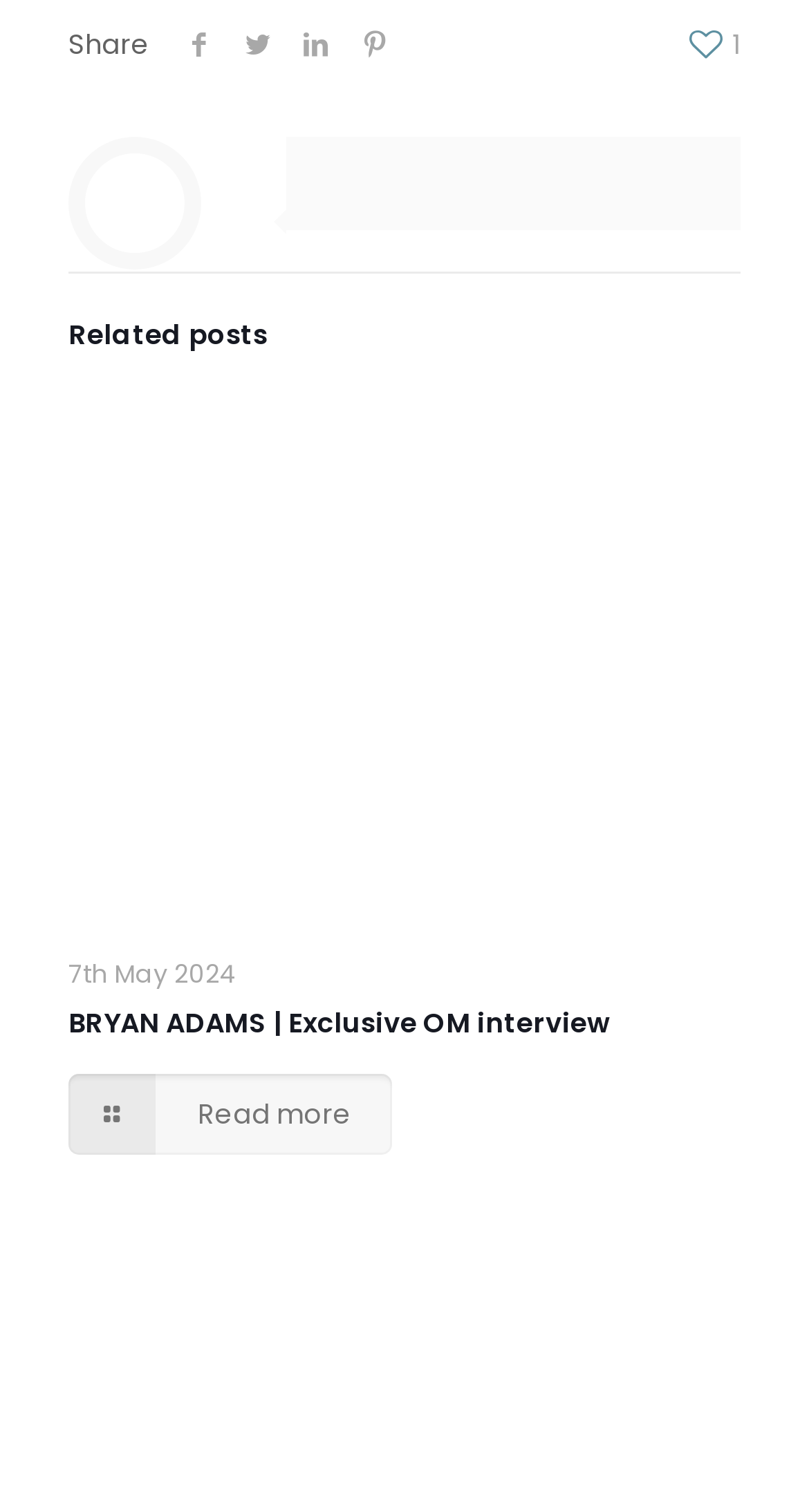Using the information in the image, give a detailed answer to the following question: How many 'Related posts' links are there?

I found one heading 'Related posts' in the middle section of the webpage, which suggests that there is only one 'Related posts' link.